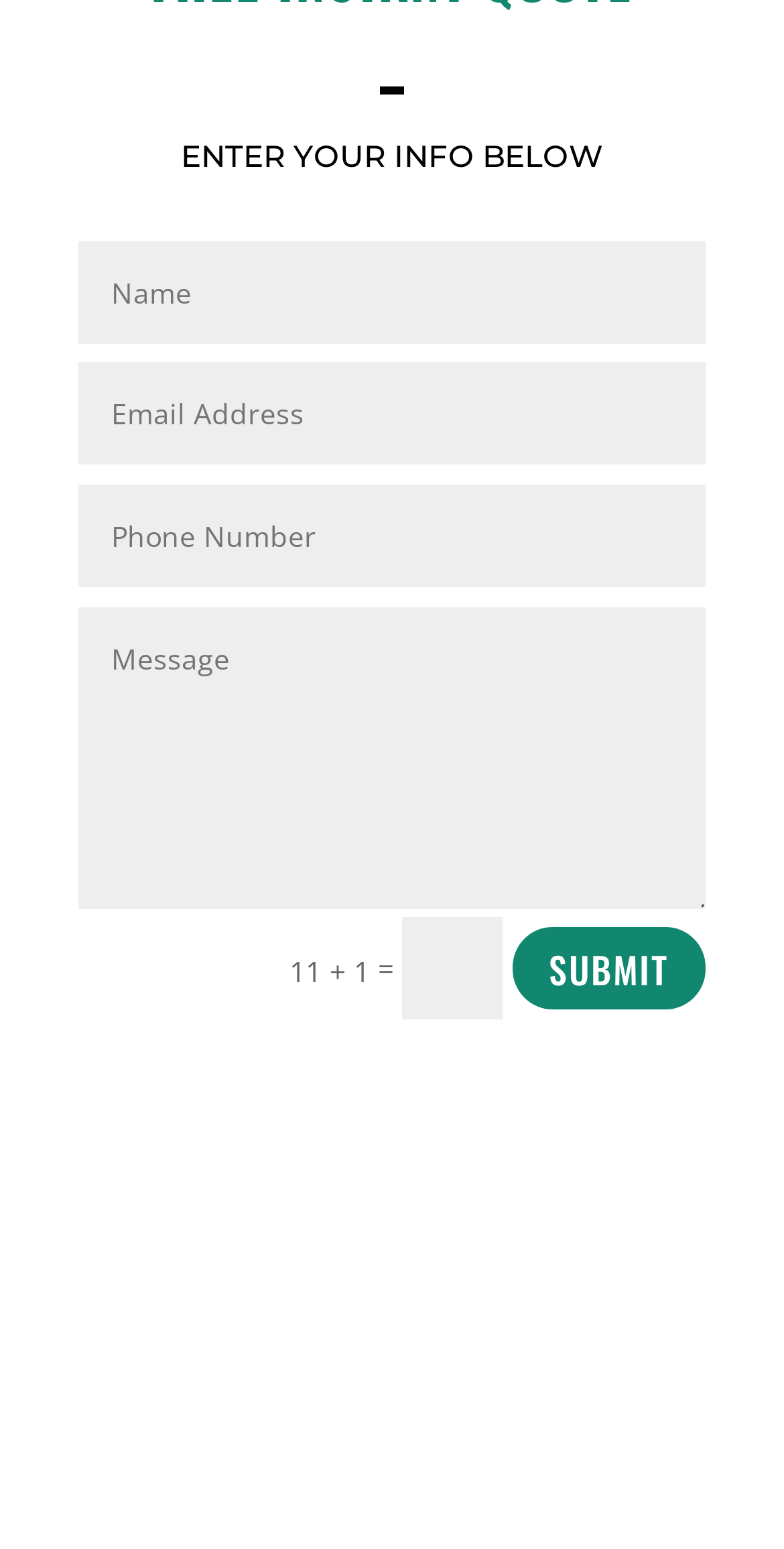Please determine the bounding box coordinates for the element with the description: "SUBMIT".

[0.654, 0.599, 0.9, 0.652]